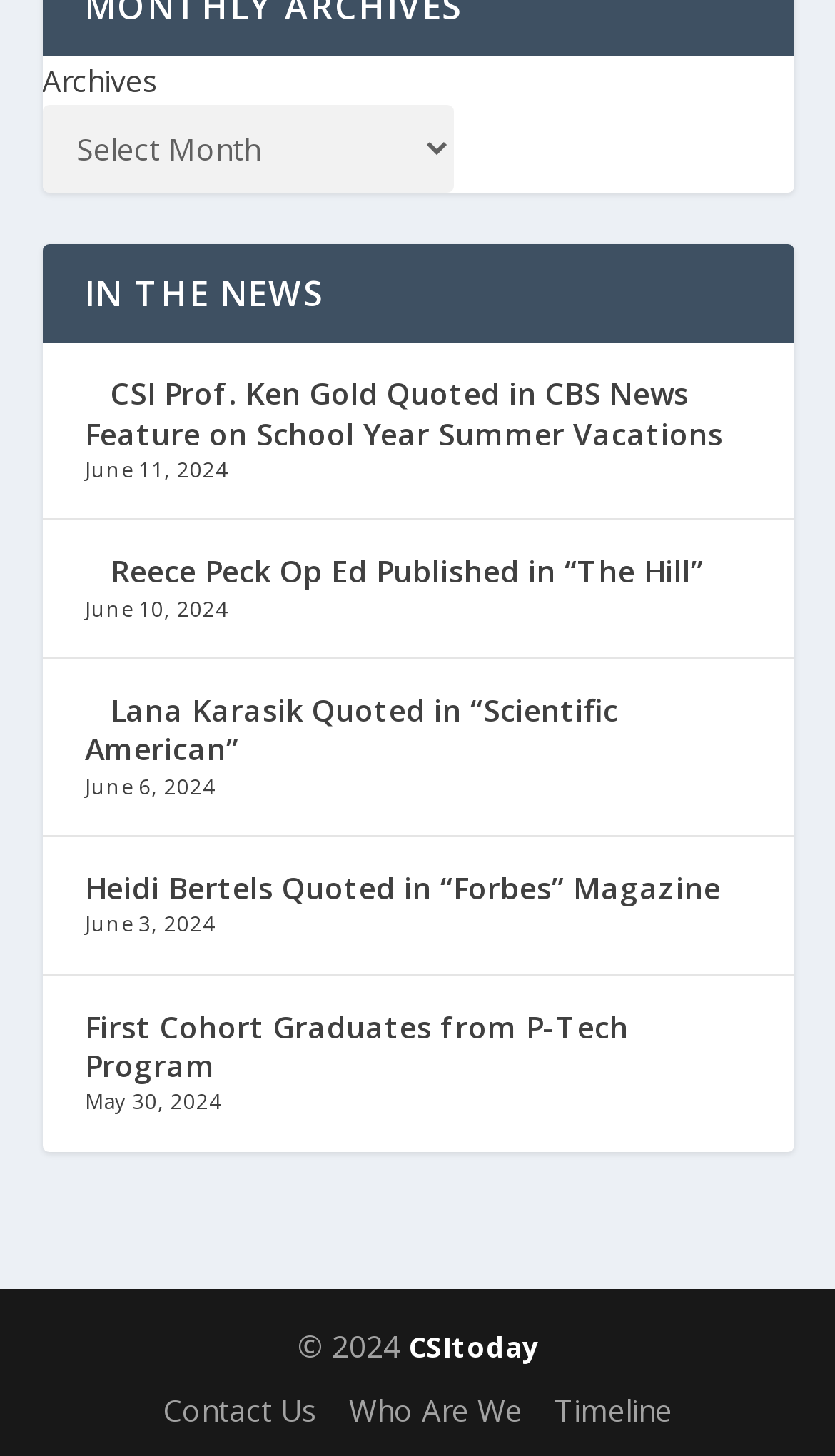Predict the bounding box of the UI element based on this description: "Who Are We".

[0.418, 0.955, 0.626, 0.983]